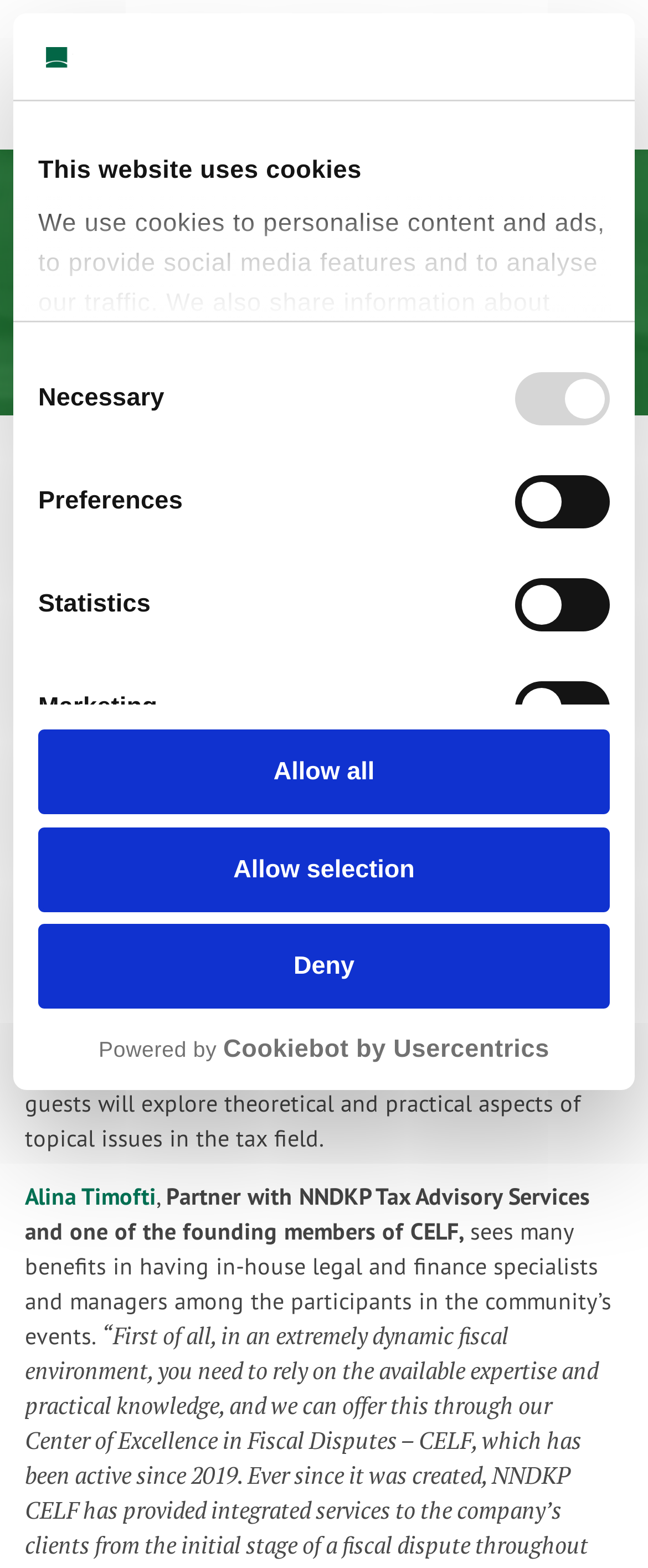Provide a one-word or one-phrase answer to the question:
What is the name of the community launched by NNDKP CELF?

CELF community